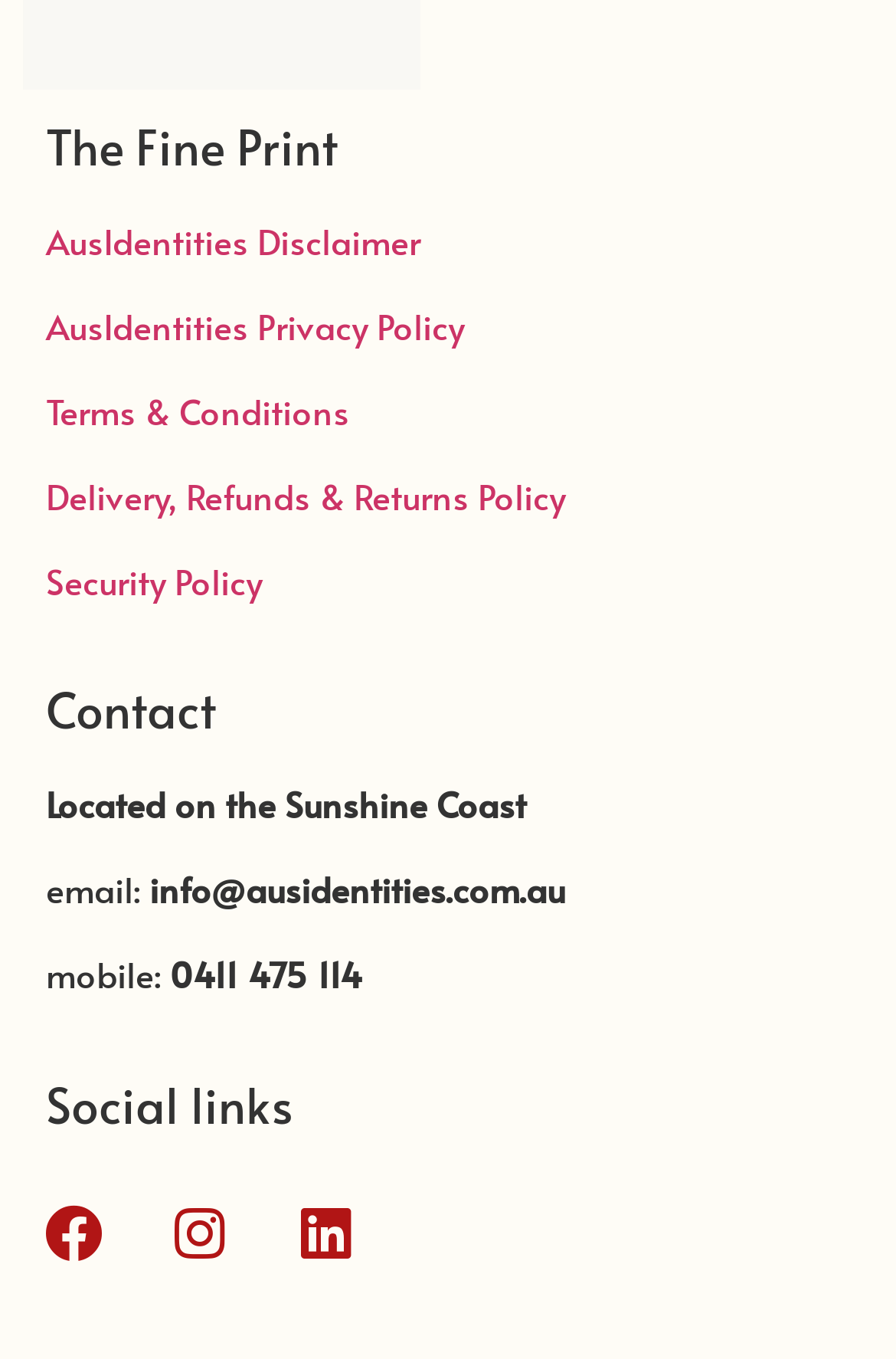Please identify the bounding box coordinates of the element's region that I should click in order to complete the following instruction: "Call mobile number". The bounding box coordinates consist of four float numbers between 0 and 1, i.e., [left, top, right, bottom].

[0.19, 0.699, 0.405, 0.734]